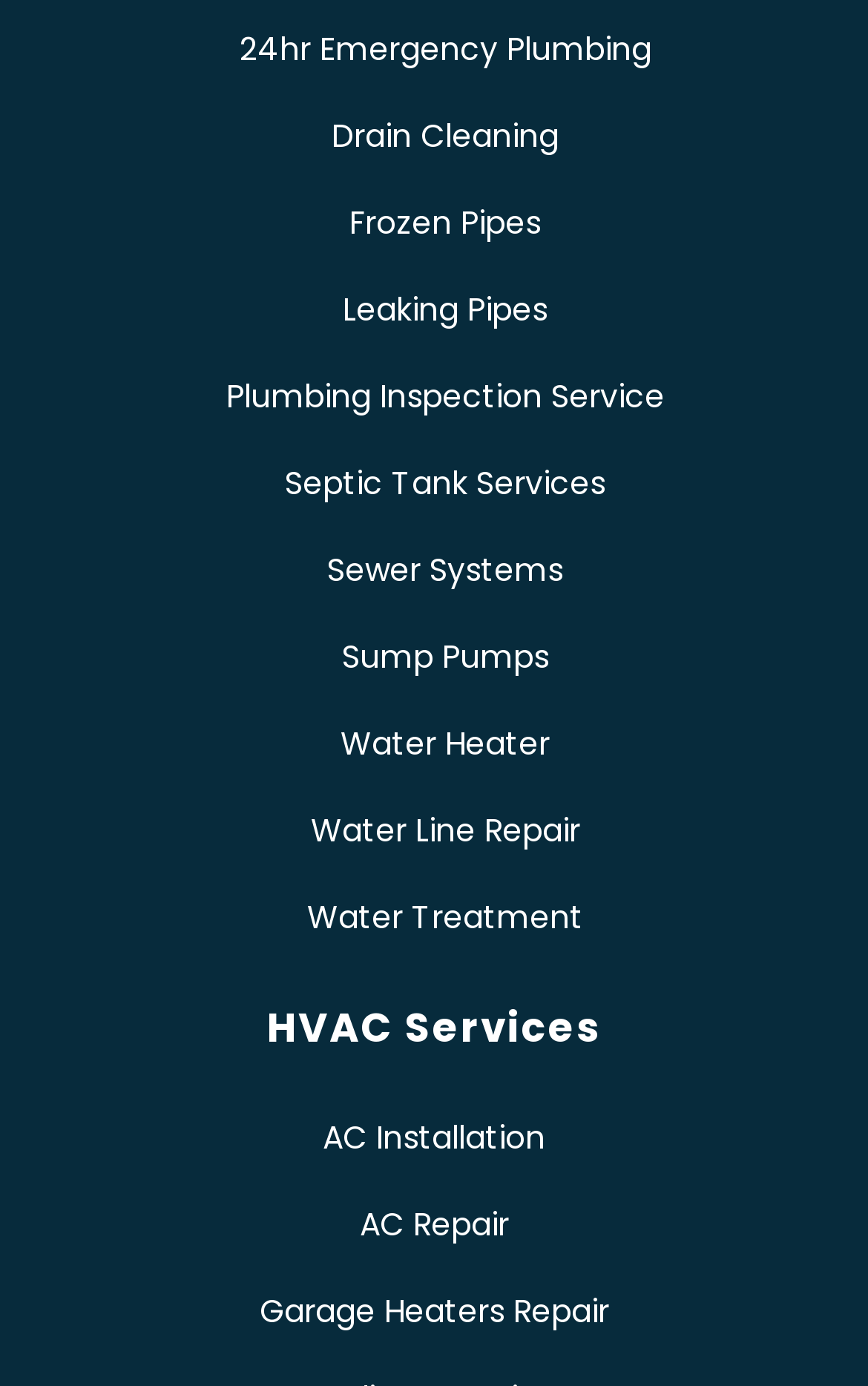Locate the bounding box coordinates of the element you need to click to accomplish the task described by this instruction: "Learn about Water Heater".

[0.077, 0.52, 0.949, 0.554]